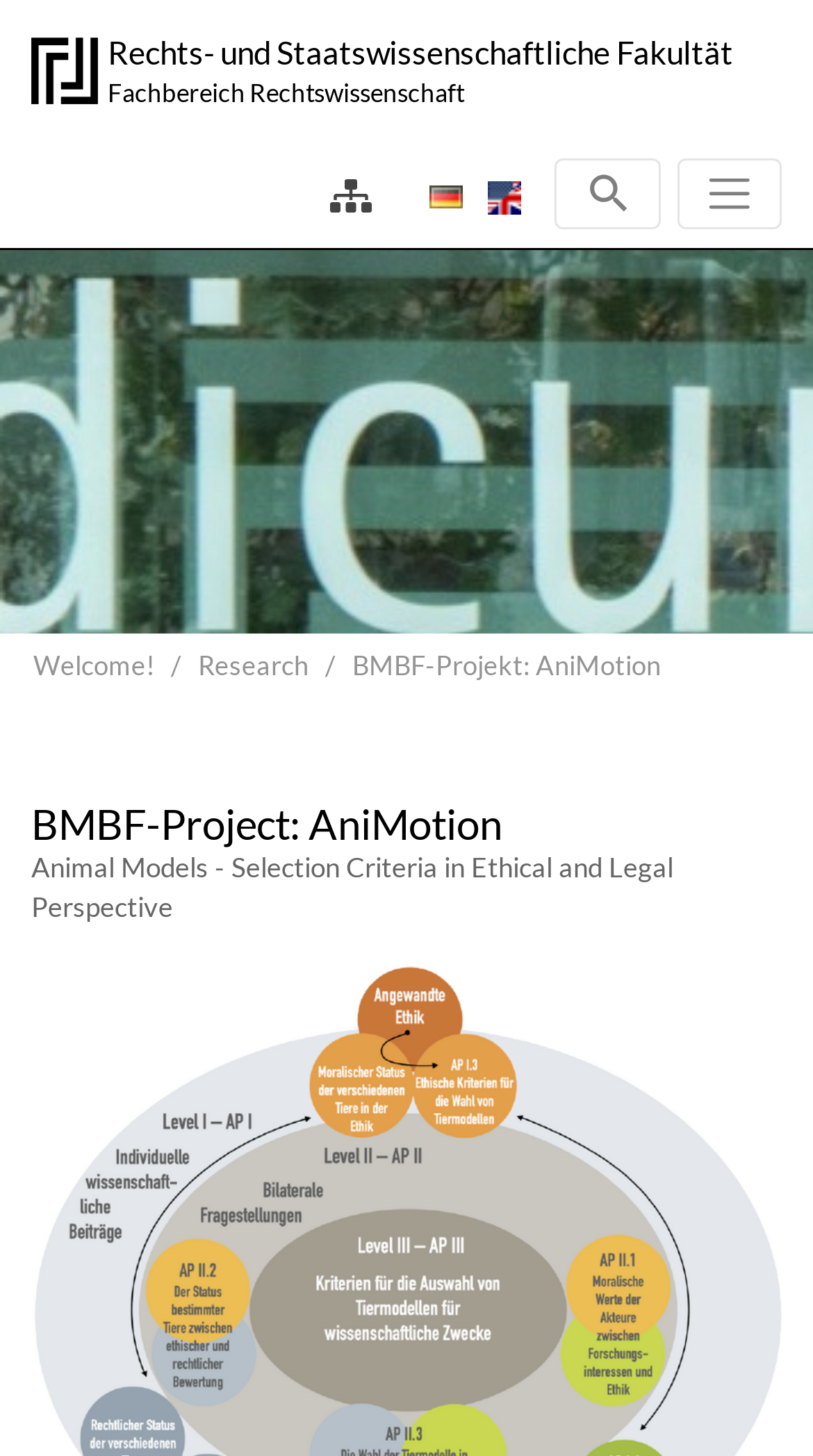Give a short answer to this question using one word or a phrase:
What is the faculty associated with the webpage?

Rechts- und Staatswissenschaftliche Fakultät